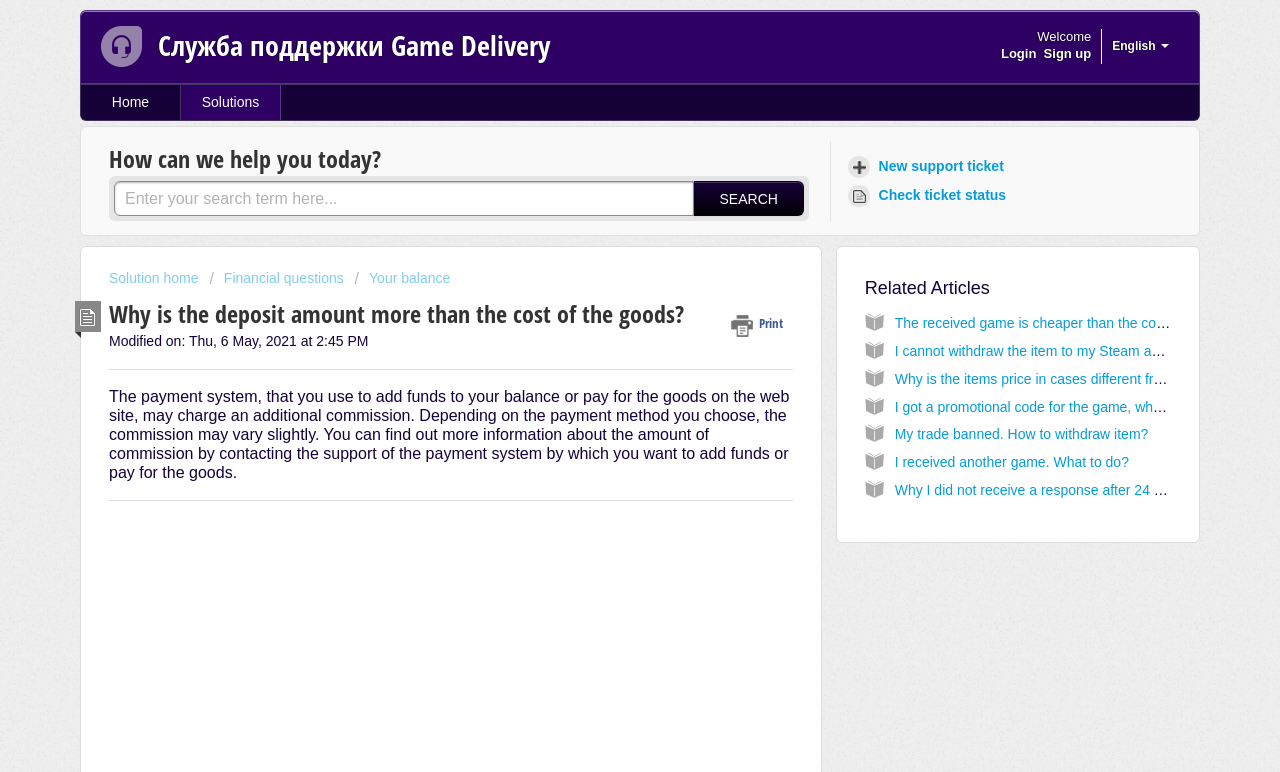Could you find the bounding box coordinates of the clickable area to complete this instruction: "Click the 'Login' link"?

[0.782, 0.059, 0.81, 0.078]